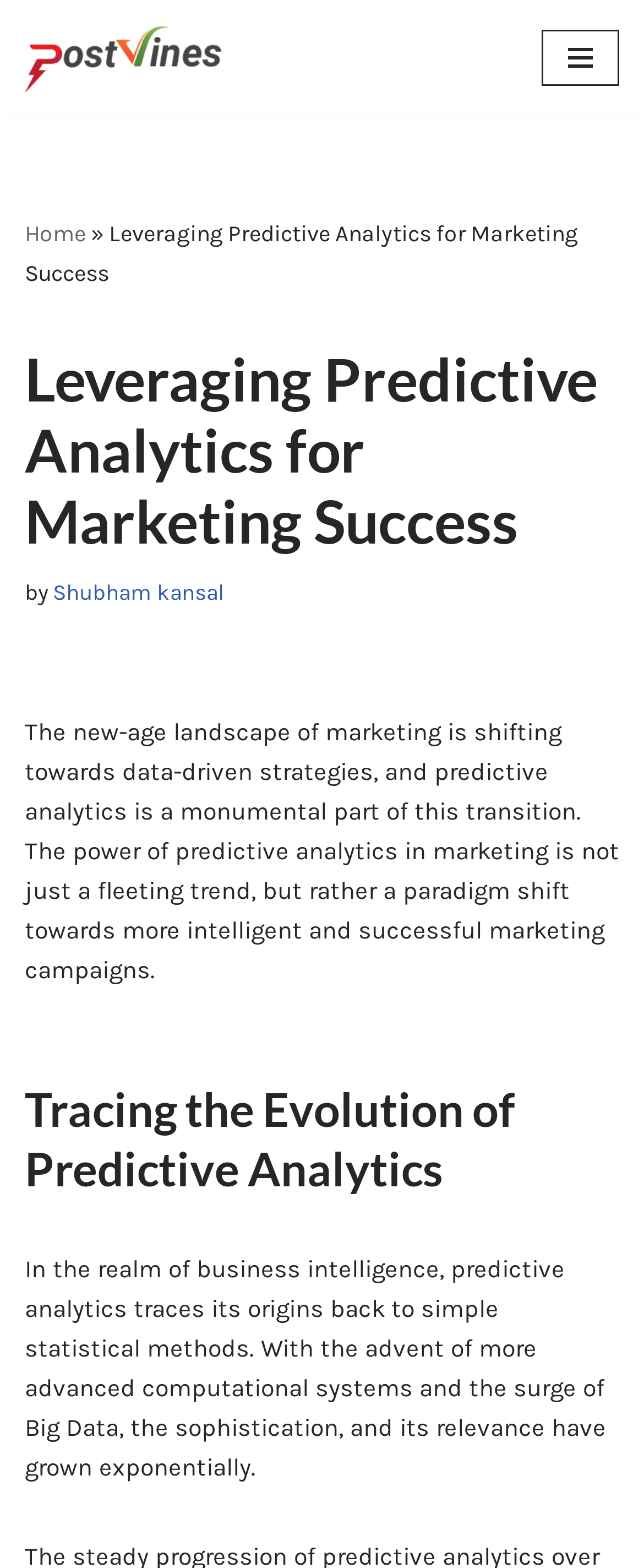What is the website's name?
Based on the screenshot, give a detailed explanation to answer the question.

I determined the website's name by looking at the link element with the text 'PostVines' and an image with the same text, which is likely the website's logo.